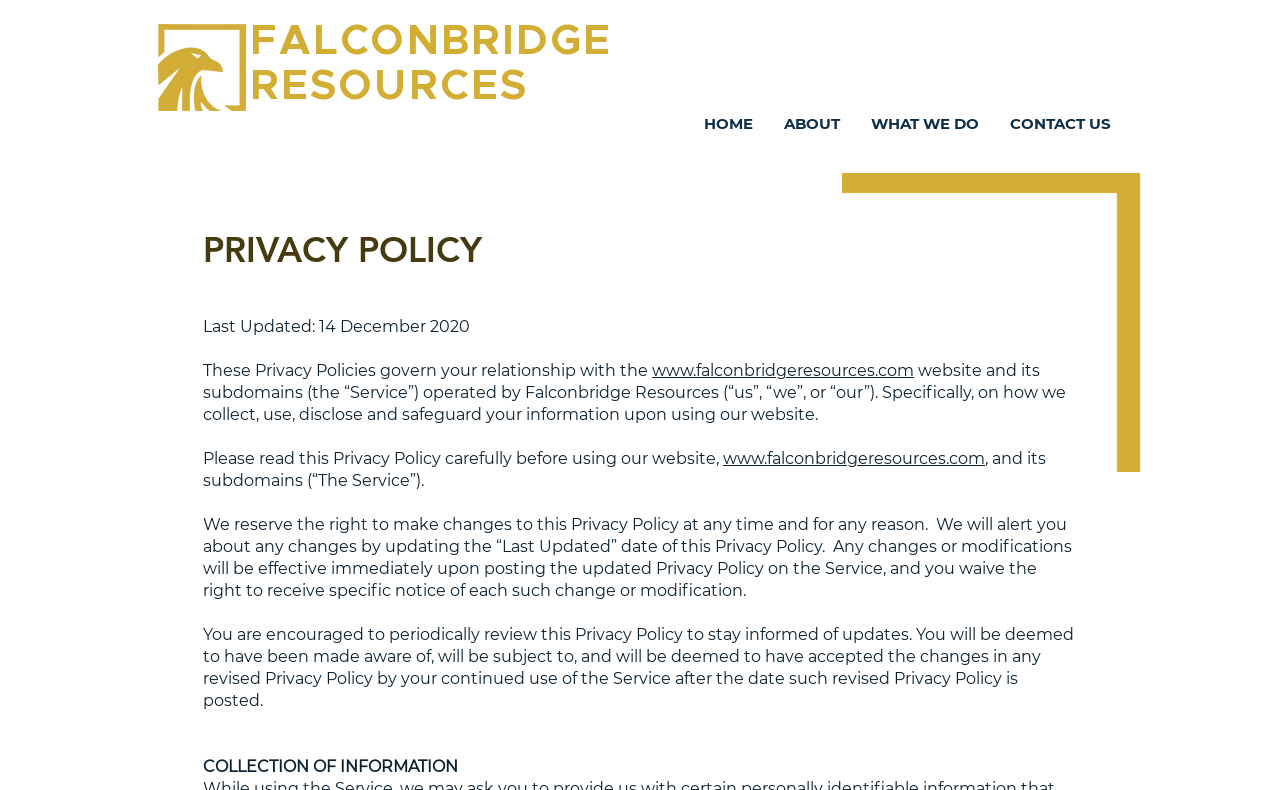Determine the bounding box coordinates of the clickable region to carry out the instruction: "Click the CONTACT US link".

[0.777, 0.125, 0.88, 0.189]